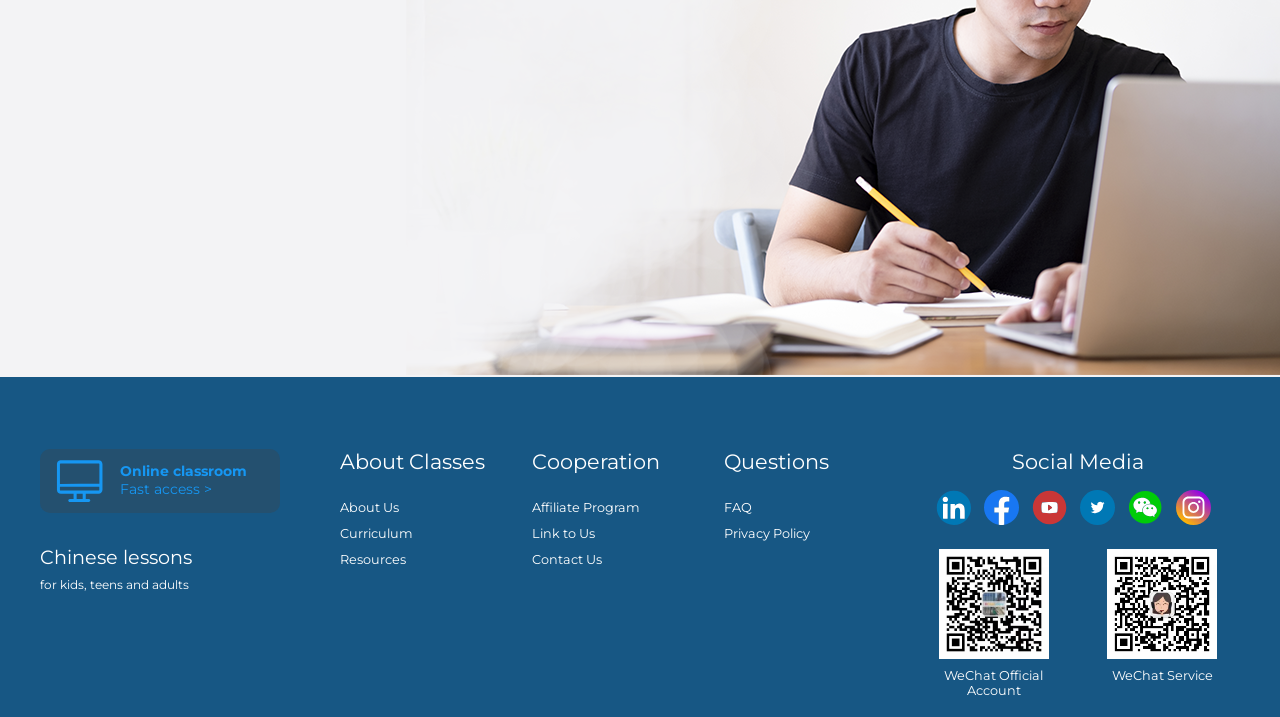What is the name of the official account?
Examine the webpage screenshot and provide an in-depth answer to the question.

The webpage has a static text 'WeChat Official Account' which indicates that the website has an official account on WeChat.